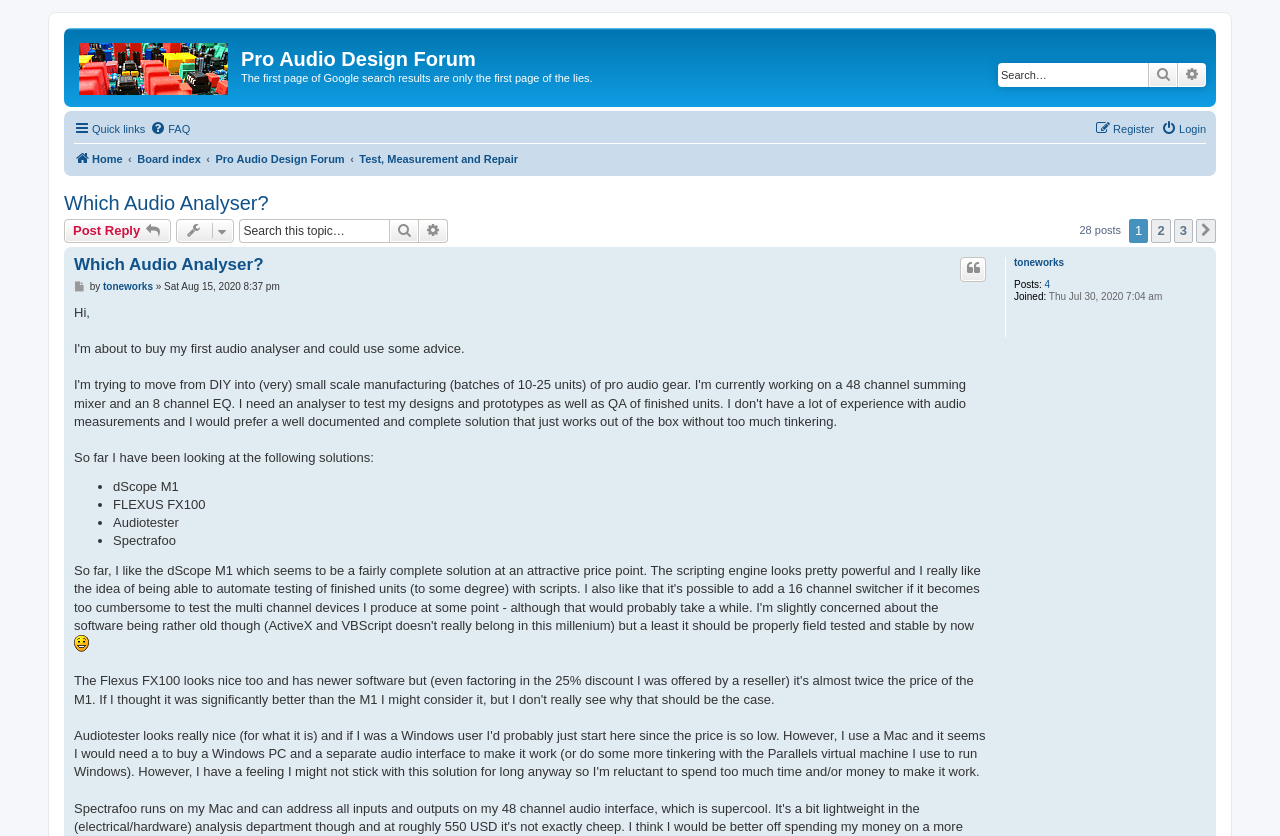Identify and provide the title of the webpage.

Pro Audio Design Forum